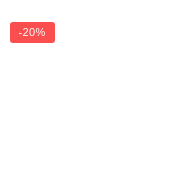Explain in detail what you see in the image.

The image features a bright red tag displaying a "−20%" discount, indicating a promotional offer on a product. This tag is prominently positioned, drawing attention to the price reduction for customers. The context suggests that it is part of a marketing strategy to highlight savings on select items, specifically related to "Actizeet Shilajit" and similar products. The discount tag is designed to attract potential buyers' interest, encouraging them to take advantage of the reduced price.